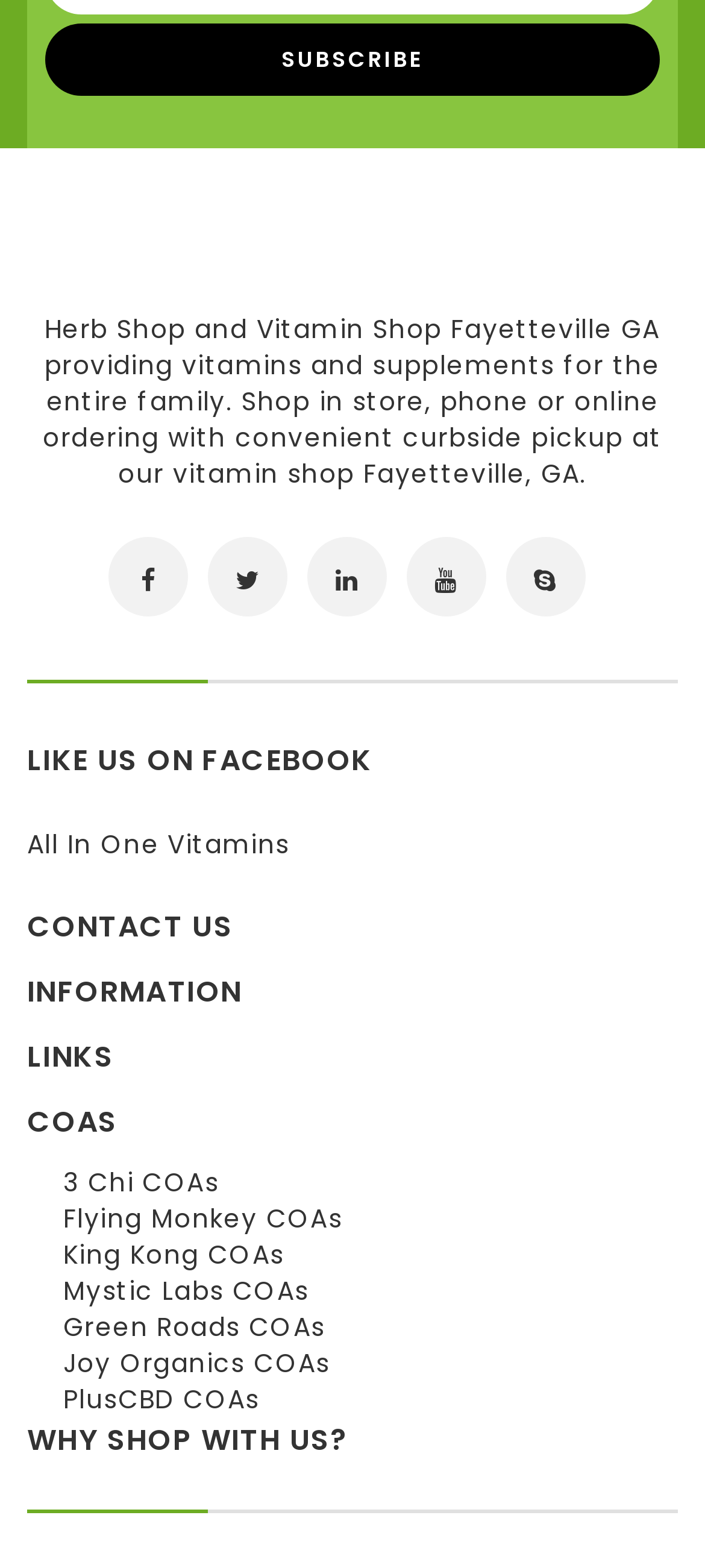What is the topic of the first link in the 'COAS' section?
Refer to the image and give a detailed answer to the question.

The first link in the 'COAS' section can be found in the link with the description '3 Chi COAs', which is under the heading 'COAS'.